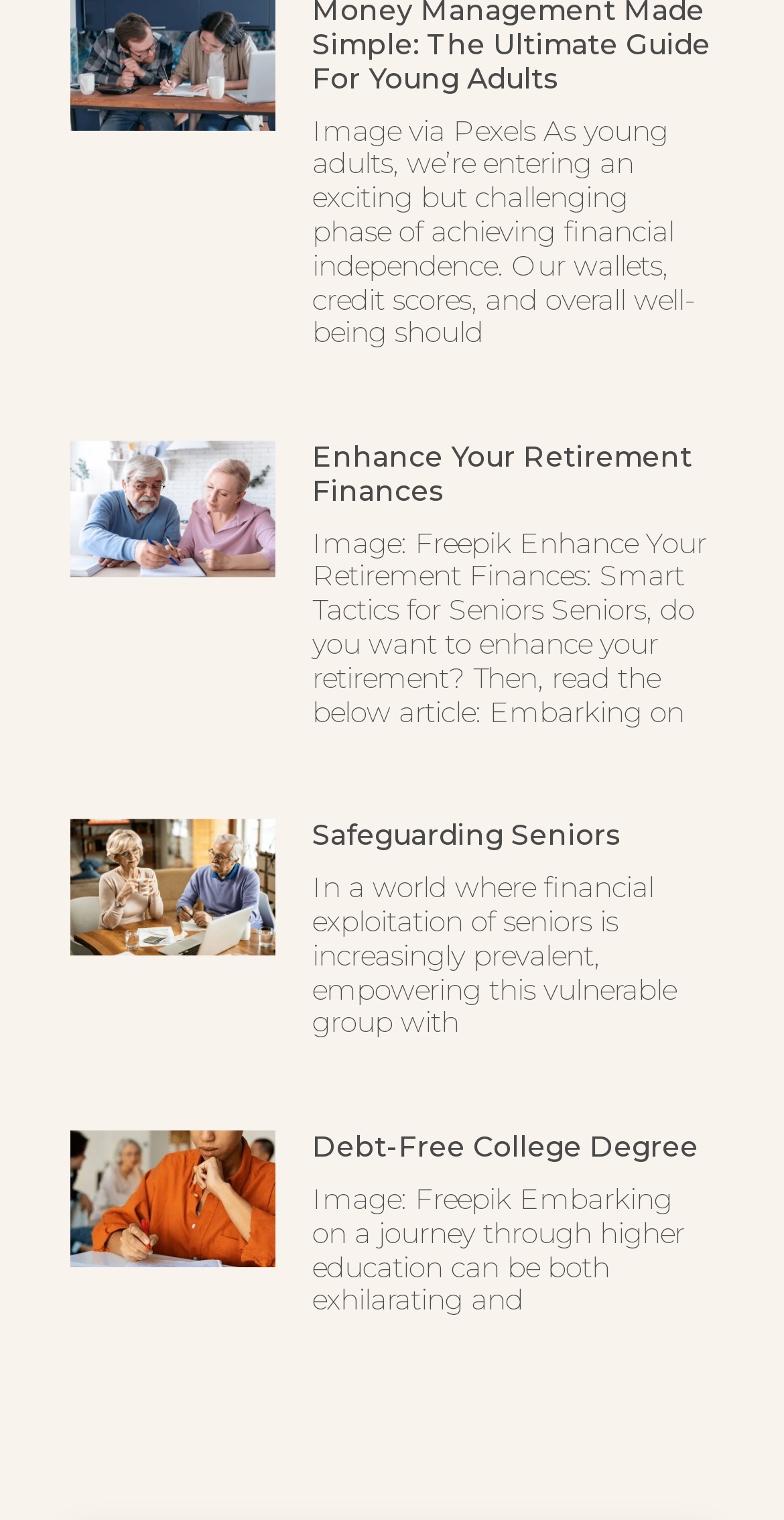Using the webpage screenshot and the element description Debt-Free College Degree, determine the bounding box coordinates. Specify the coordinates in the format (top-left x, top-left y, bottom-right x, bottom-right y) with values ranging from 0 to 1.

[0.398, 0.743, 0.891, 0.767]